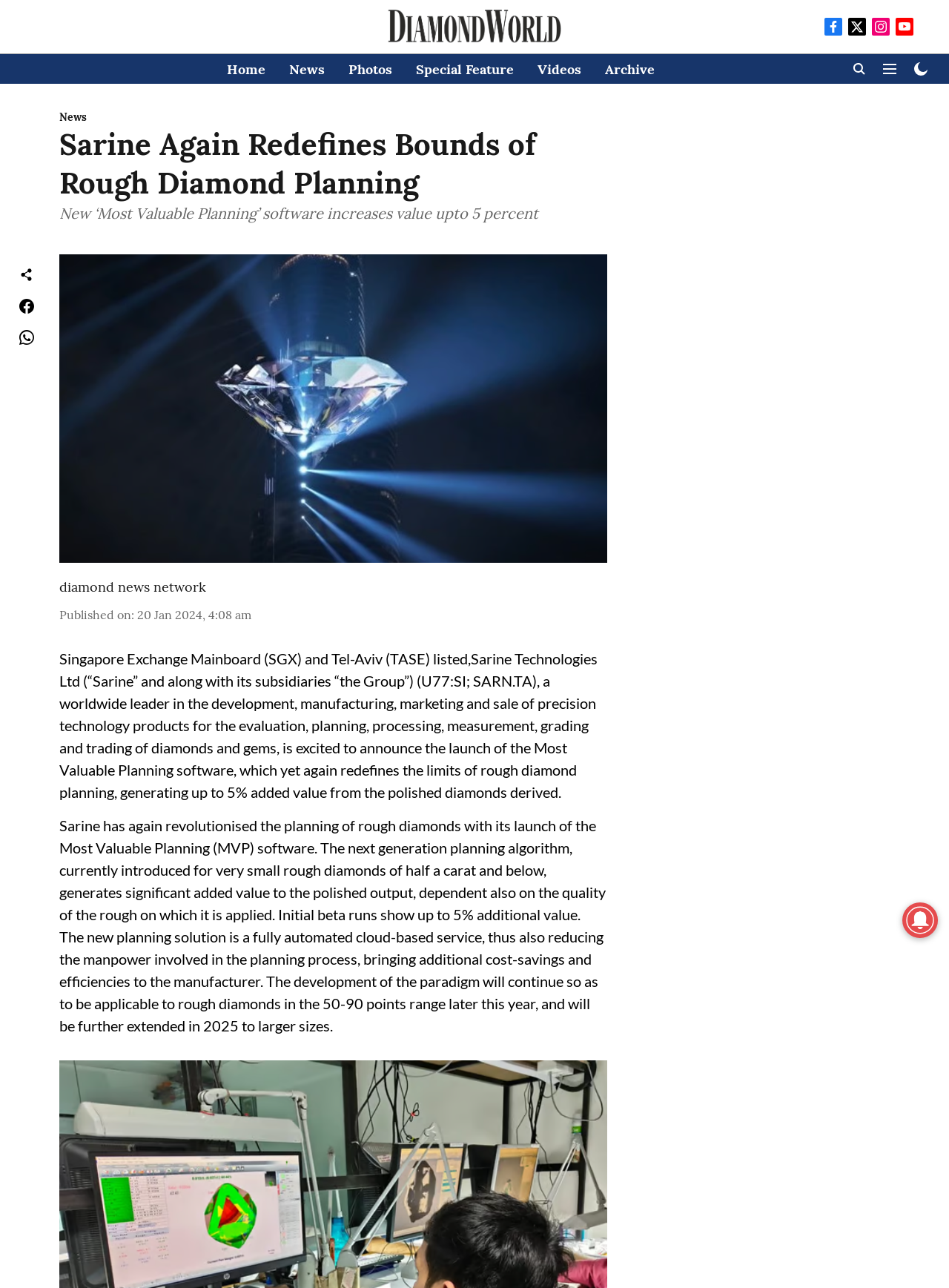What is the name of the news network mentioned in the article?
Based on the screenshot, provide your answer in one word or phrase.

Diamond news network